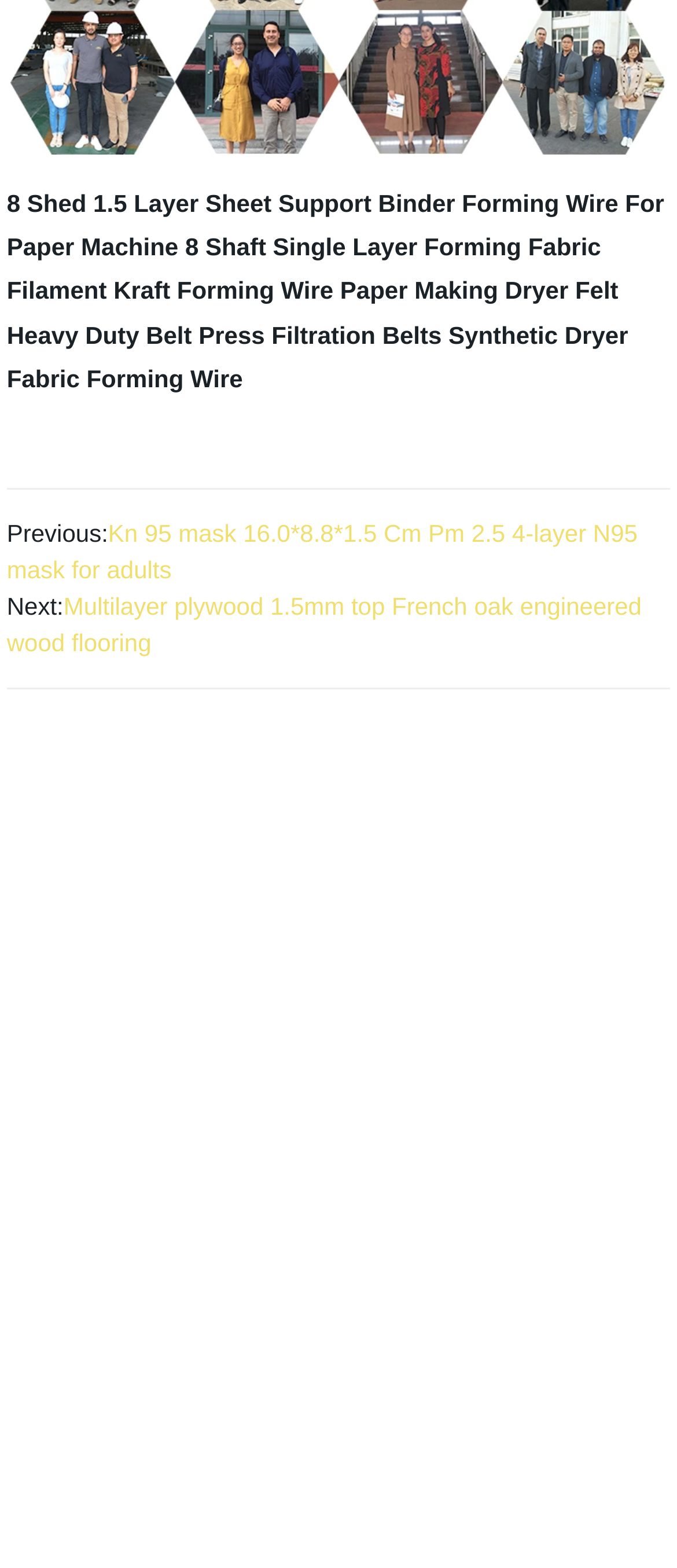Bounding box coordinates should be in the format (top-left x, top-left y, bottom-right x, bottom-right y) and all values should be floating point numbers between 0 and 1. Determine the bounding box coordinate for the UI element described as: aria-label="Previous"

[0.411, 0.624, 0.472, 0.642]